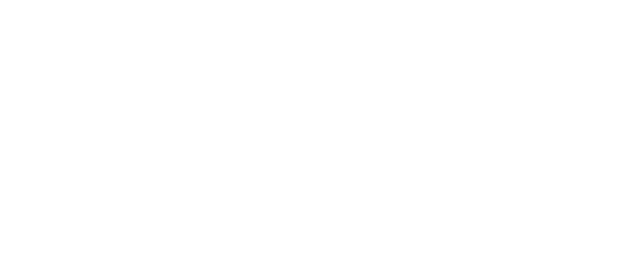Explain what is happening in the image with as much detail as possible.

The image serves as an engaging visual component accompanying the article titled "Buying a Foreclosed Home: What You Need to Know." This article is part of a broader discussion under the category "Working with a Realtor." The context emphasizes the complexities and challenges of purchasing a foreclosed home, focusing on both the emotional and financial aspects potential buyers should consider. This image enhances the reader's understanding by providing a visual representation related to the topic, making the content more appealing and informative.